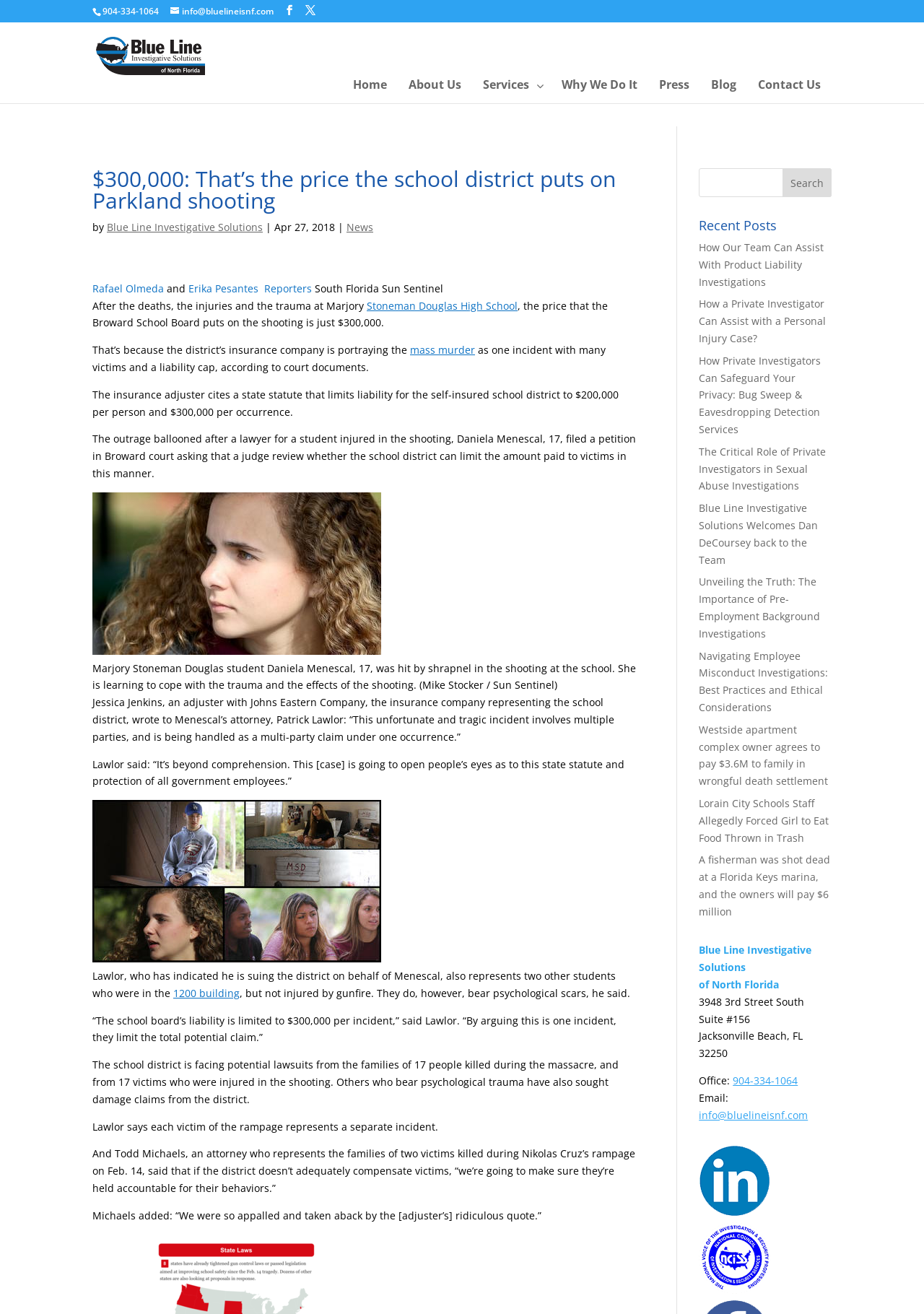Who is the author of the article?
Please answer using one word or phrase, based on the screenshot.

Rafael Olmeda and Erika Pesantes